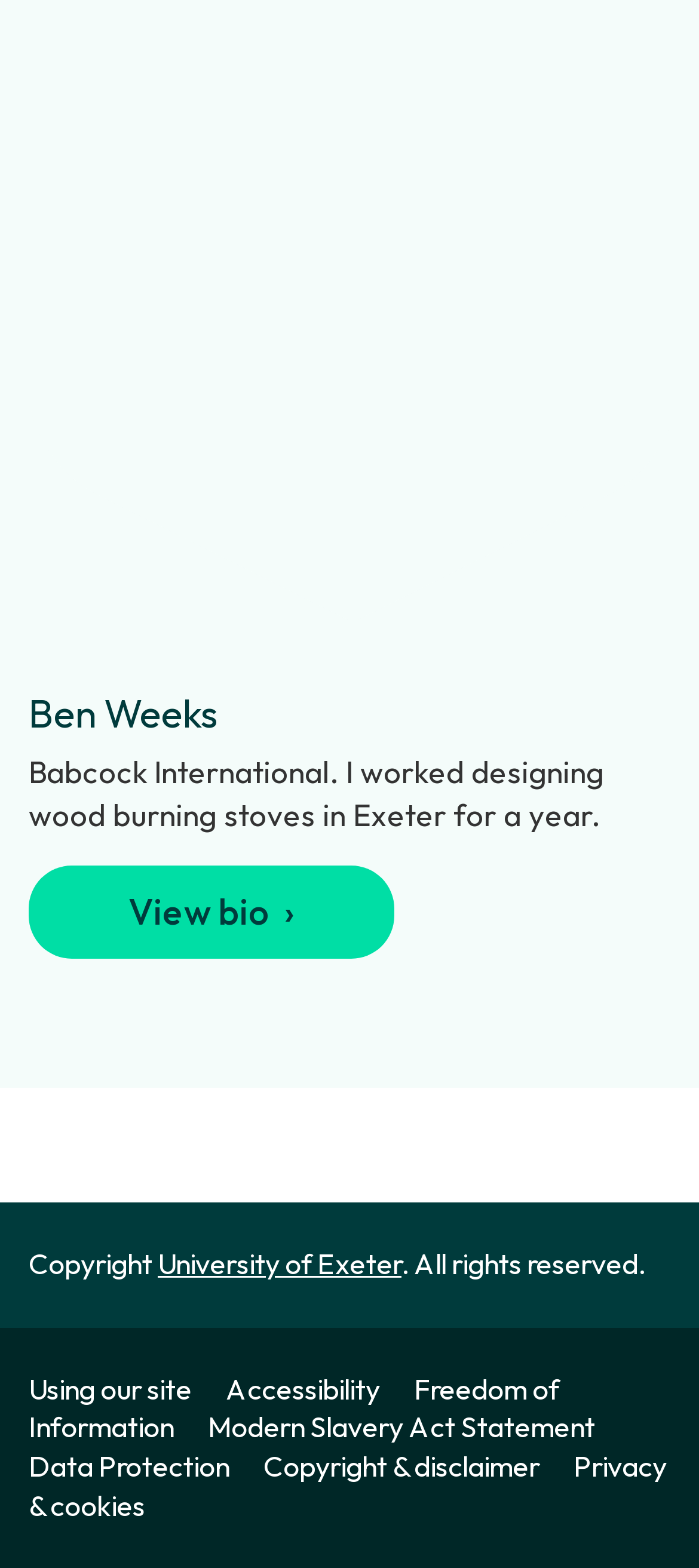What university is linked at the bottom of the page?
Refer to the screenshot and deliver a thorough answer to the question presented.

The link to the university can be found at the bottom of the page, which is 'University of Exeter'. This link is likely related to Ben Weeks' education or affiliation.